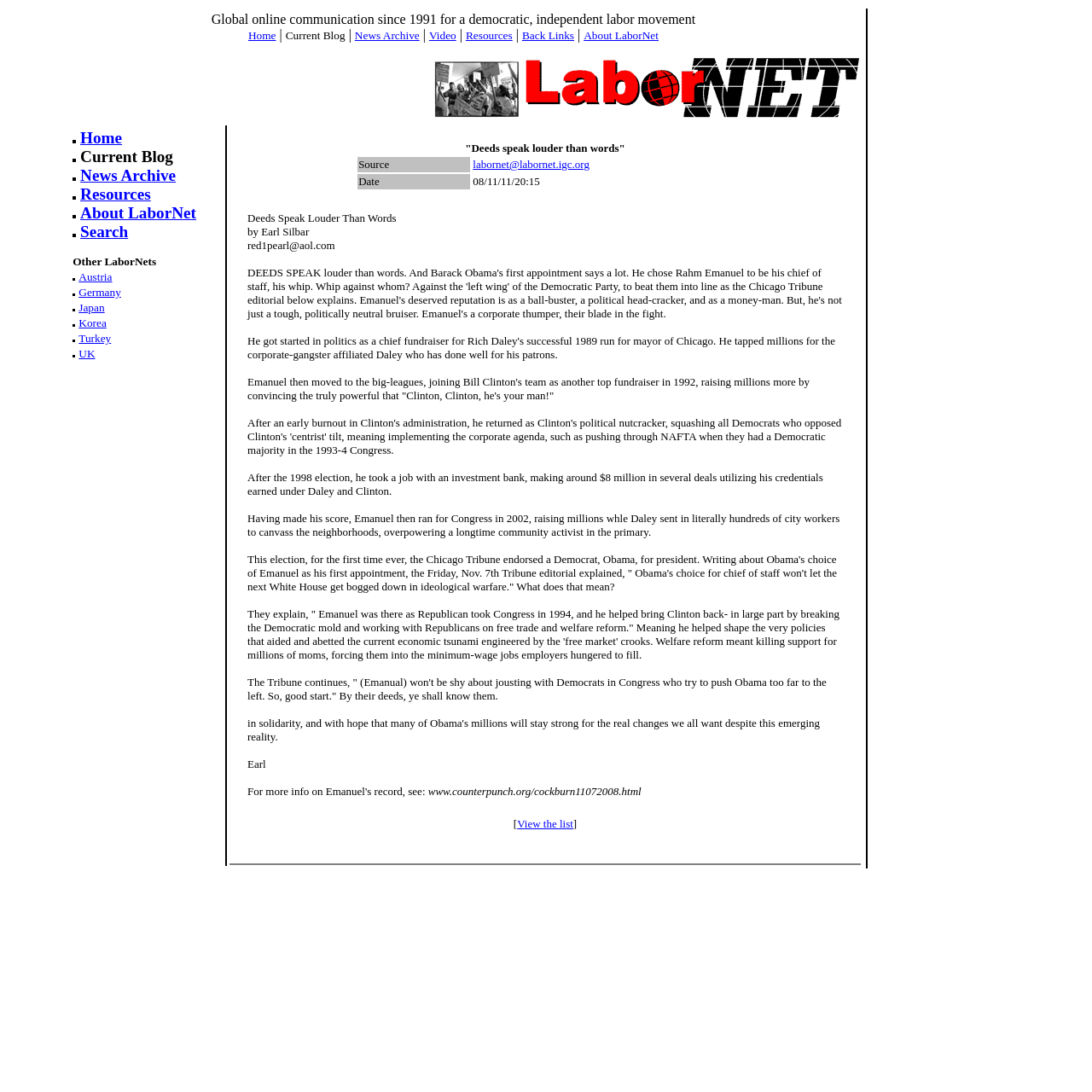What is the topic of the article?
We need a detailed and meticulous answer to the question.

The topic of the article can be inferred from the content of the webpage, which discusses Rahm Emanuel's appointment as chief of staff and his background in politics.